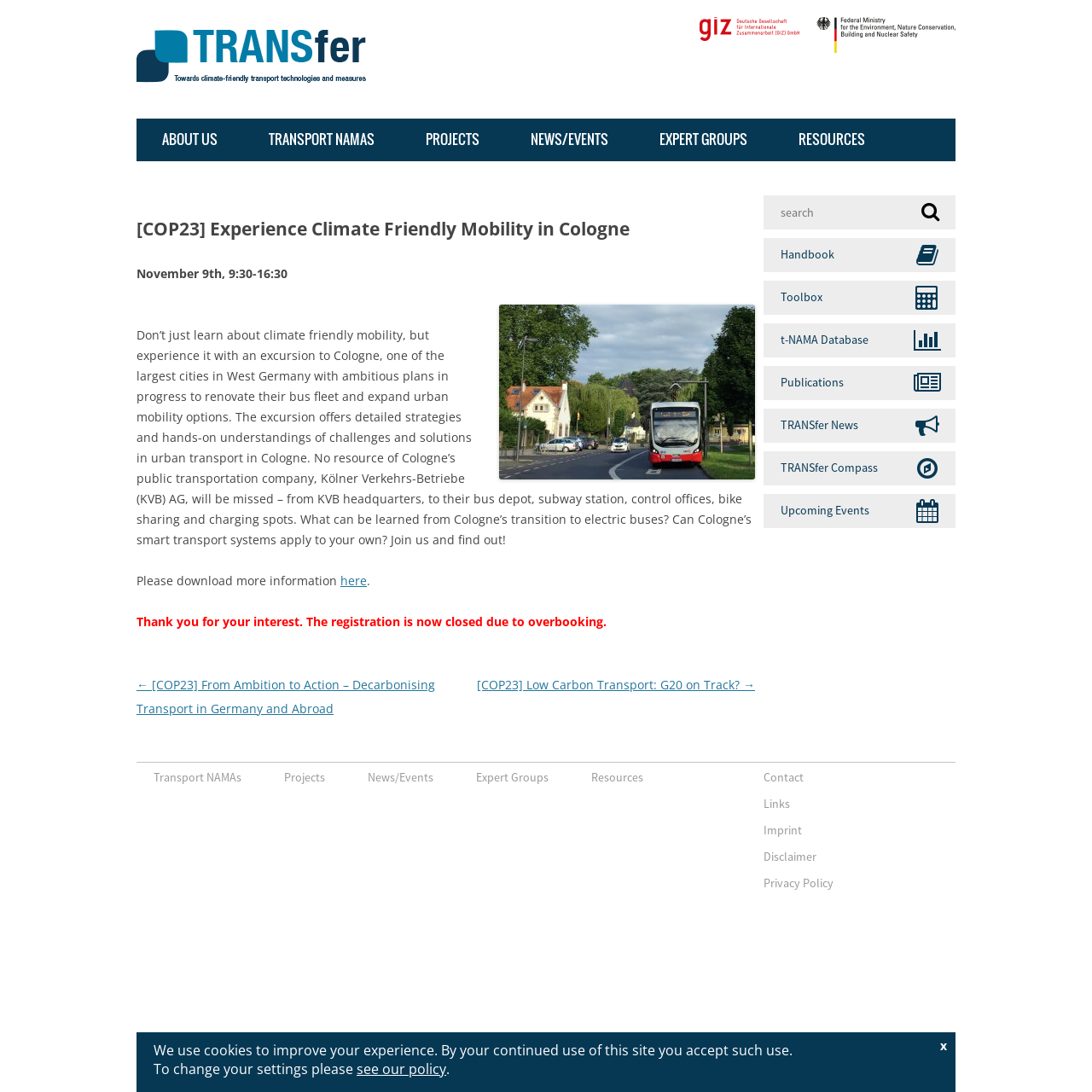What is the purpose of the excursion to Cologne?
Use the image to give a comprehensive and detailed response to the question.

I found the purpose of the excursion by reading the static text element that describes the event, which is located within the article element. The text mentions that the excursion offers a hands-on understanding of challenges and solutions in urban transport in Cologne.